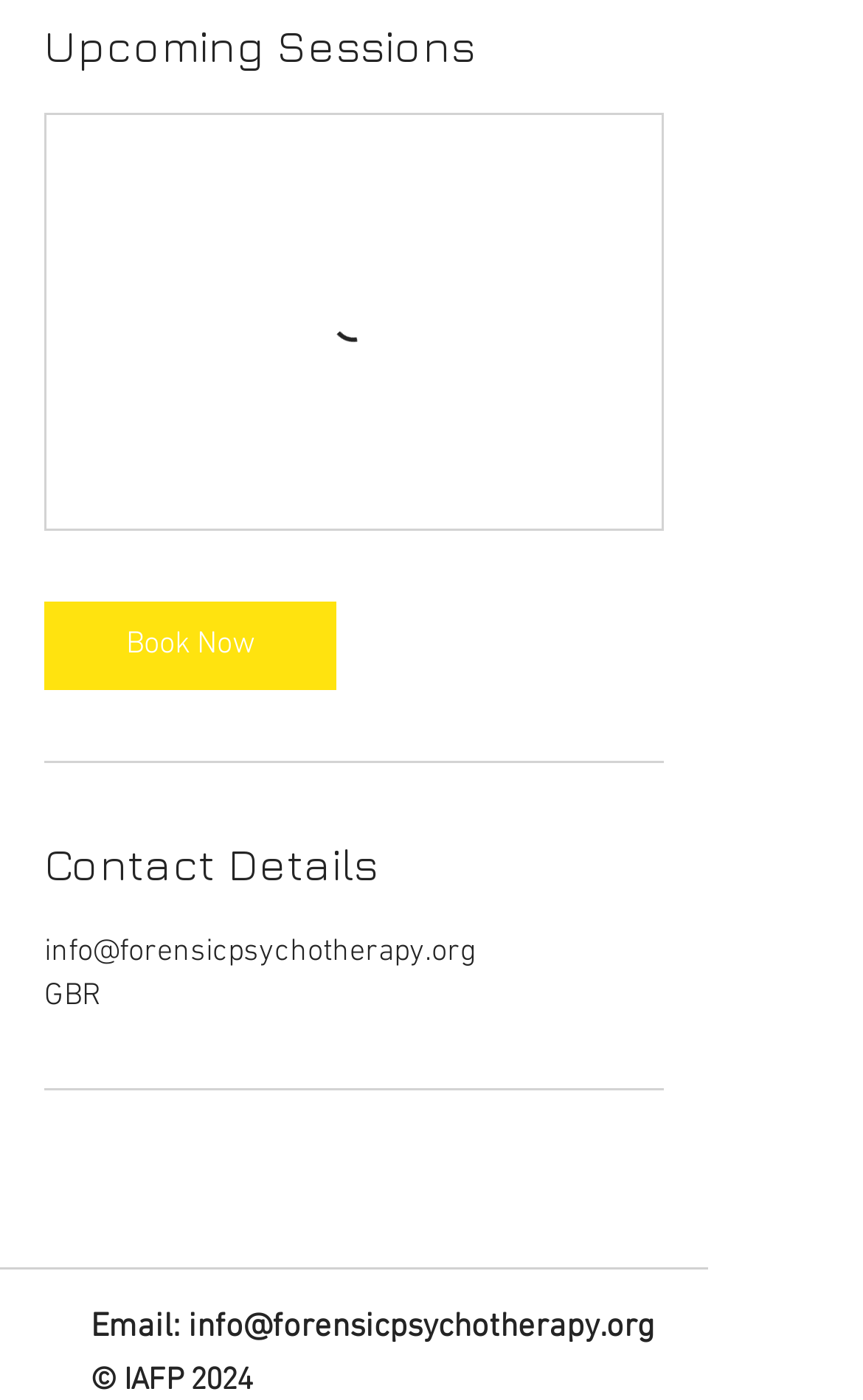Provide a thorough and detailed response to the question by examining the image: 
What is the email address provided?

The email address can be found in two places on the webpage: as a static text element and as a link element. Both instances have the same email address, which is 'info@forensicpsychotherapy.org'.